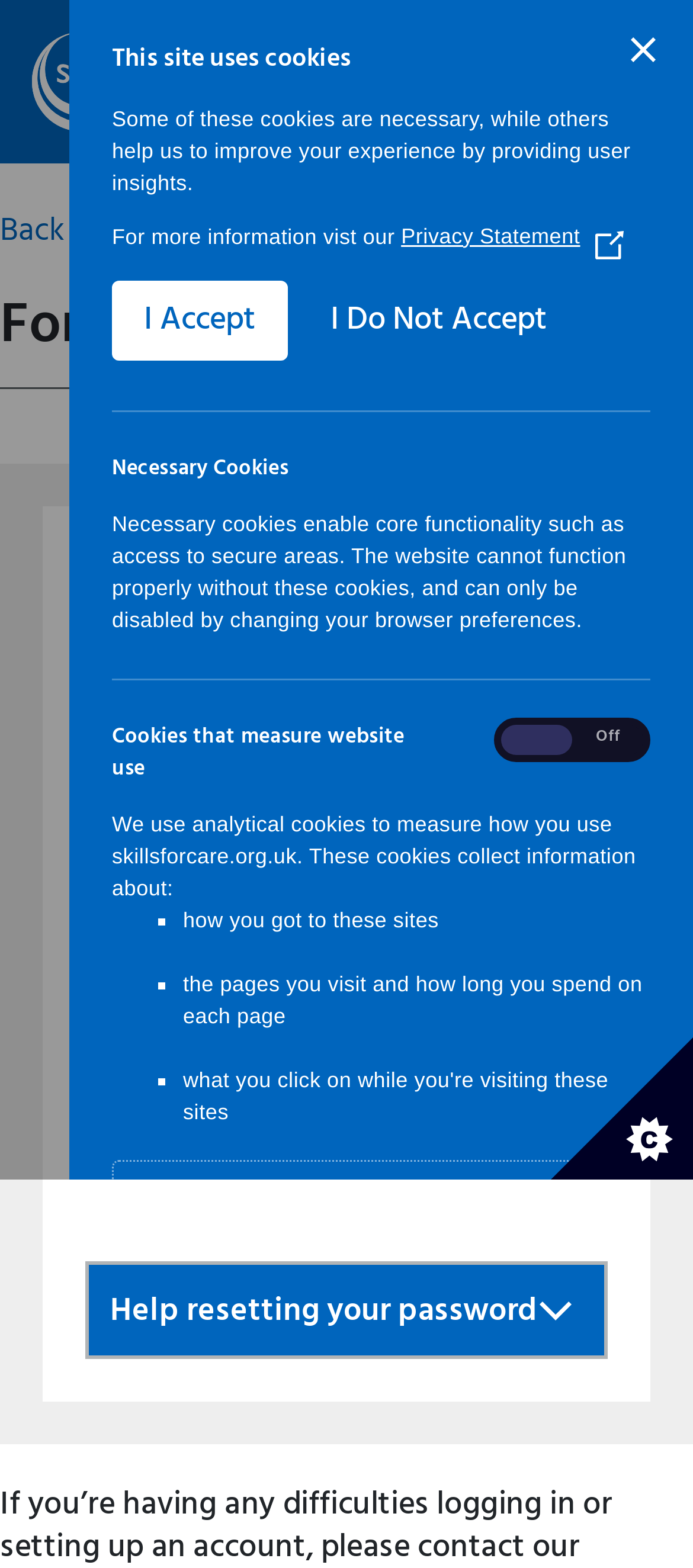What is the website's name?
Answer the question based on the image using a single word or a brief phrase.

Skills for Care